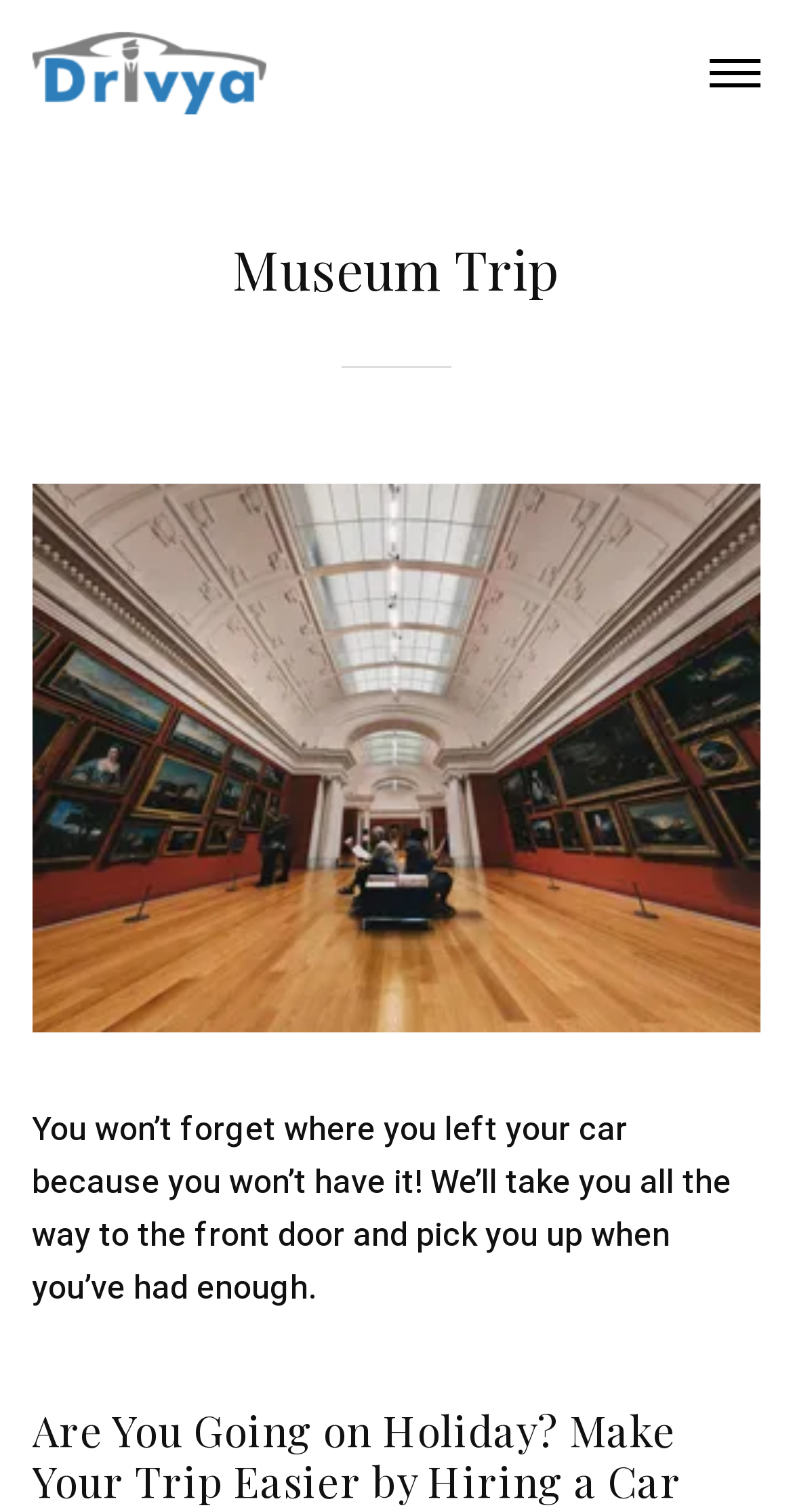What is the logo of the website?
From the screenshot, supply a one-word or short-phrase answer.

Drivya